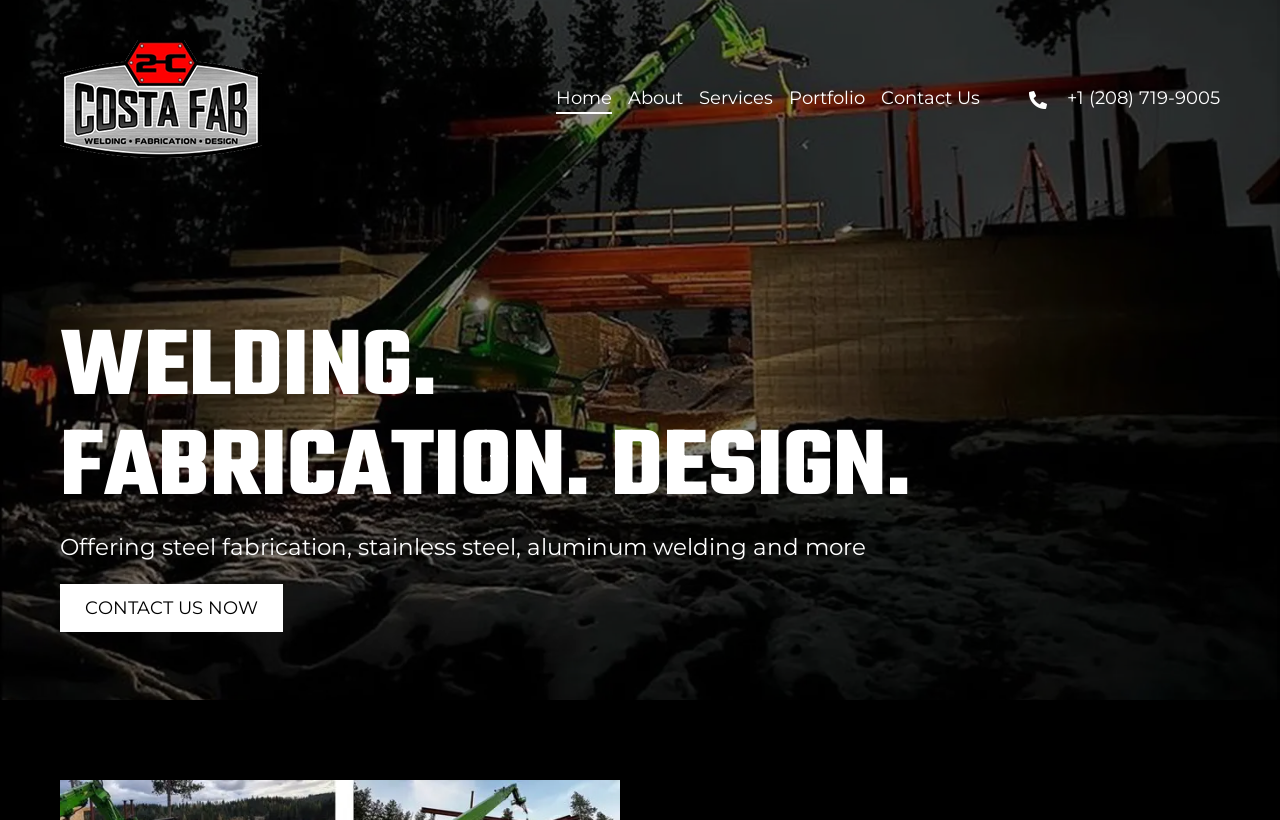Respond to the question below with a concise word or phrase:
How can I contact Costa Fab?

Contact Us Now button